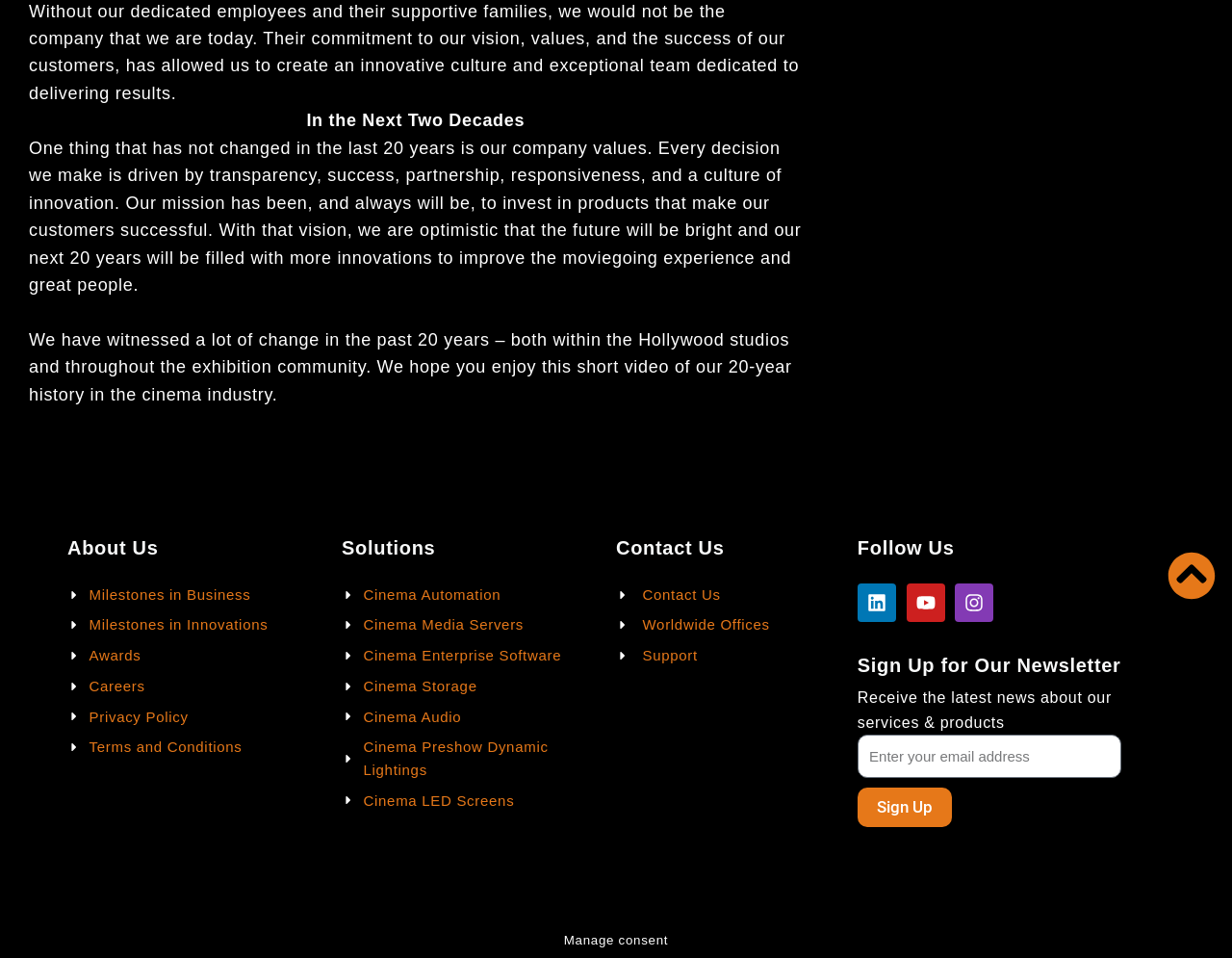Determine the bounding box of the UI component based on this description: "Awards". The bounding box coordinates should be four float values between 0 and 1, i.e., [left, top, right, bottom].

[0.055, 0.672, 0.277, 0.696]